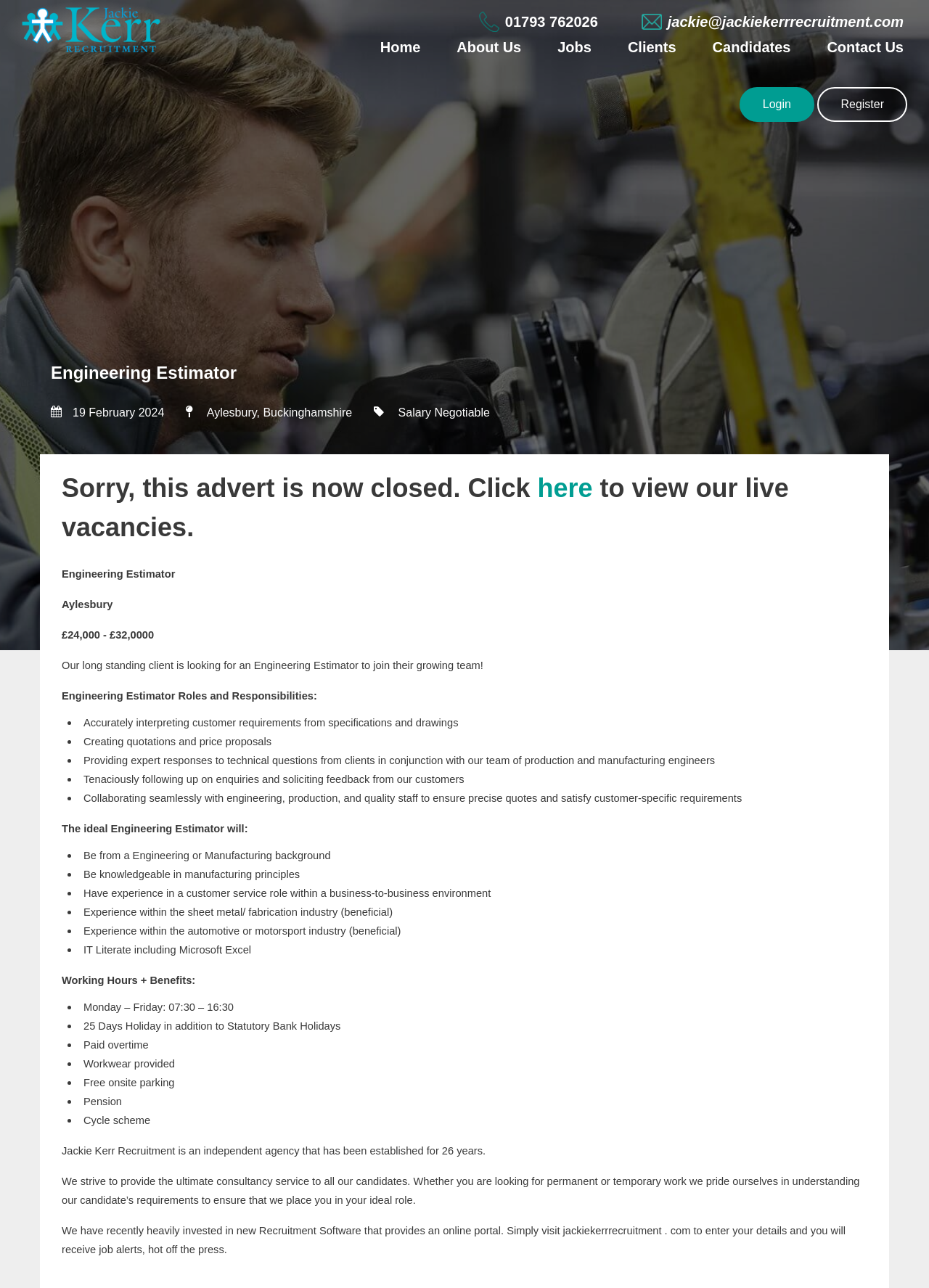Give a one-word or short phrase answer to the question: 
What is the benefit of paid overtime?

Paid overtime